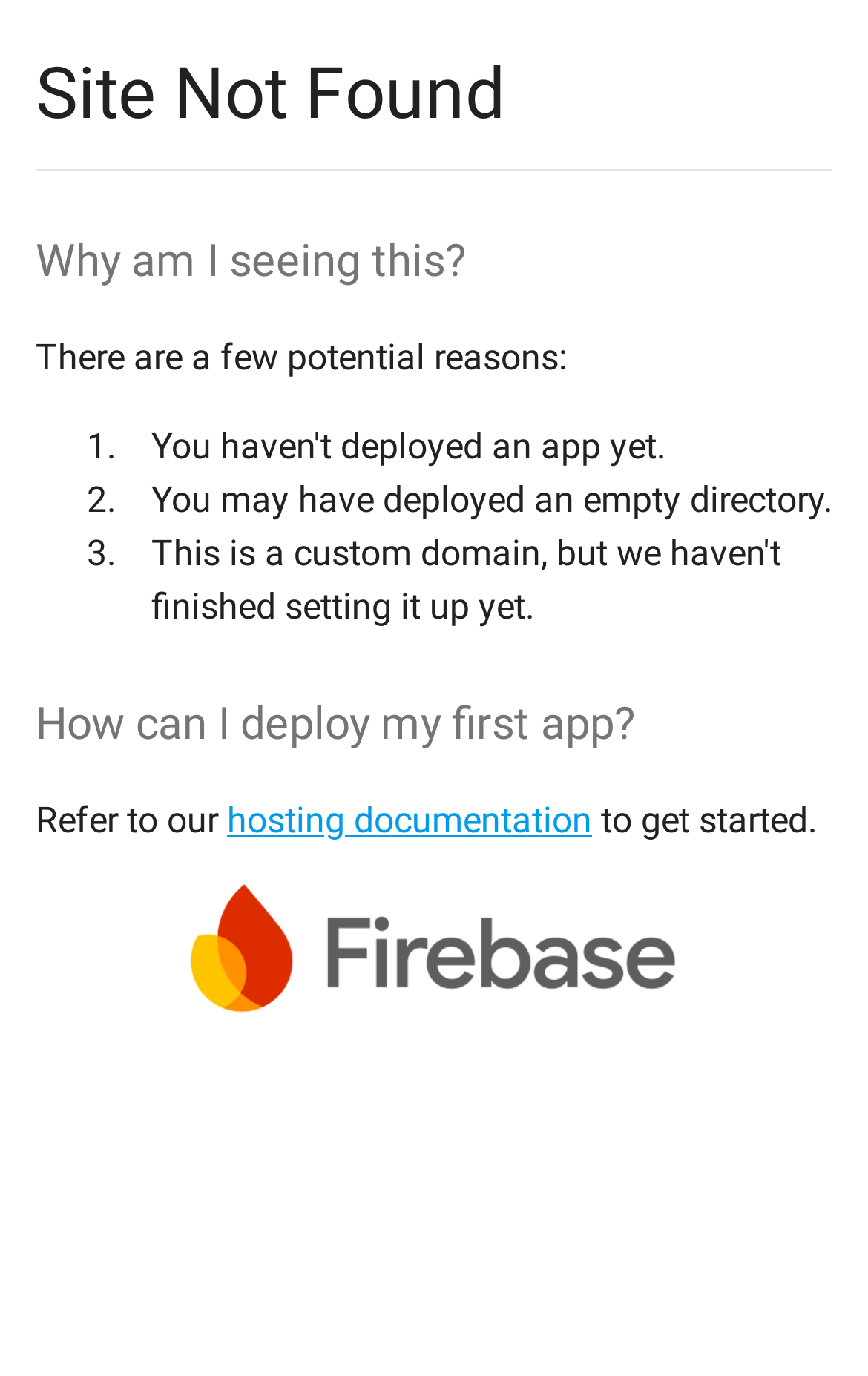Given the element description Ershov IIS SB RAS, predict the bounding box coordinates for the UI element in the webpage screenshot. The format should be (top-left x, top-left y, bottom-right x, bottom-right y), and the values should be between 0 and 1.

None